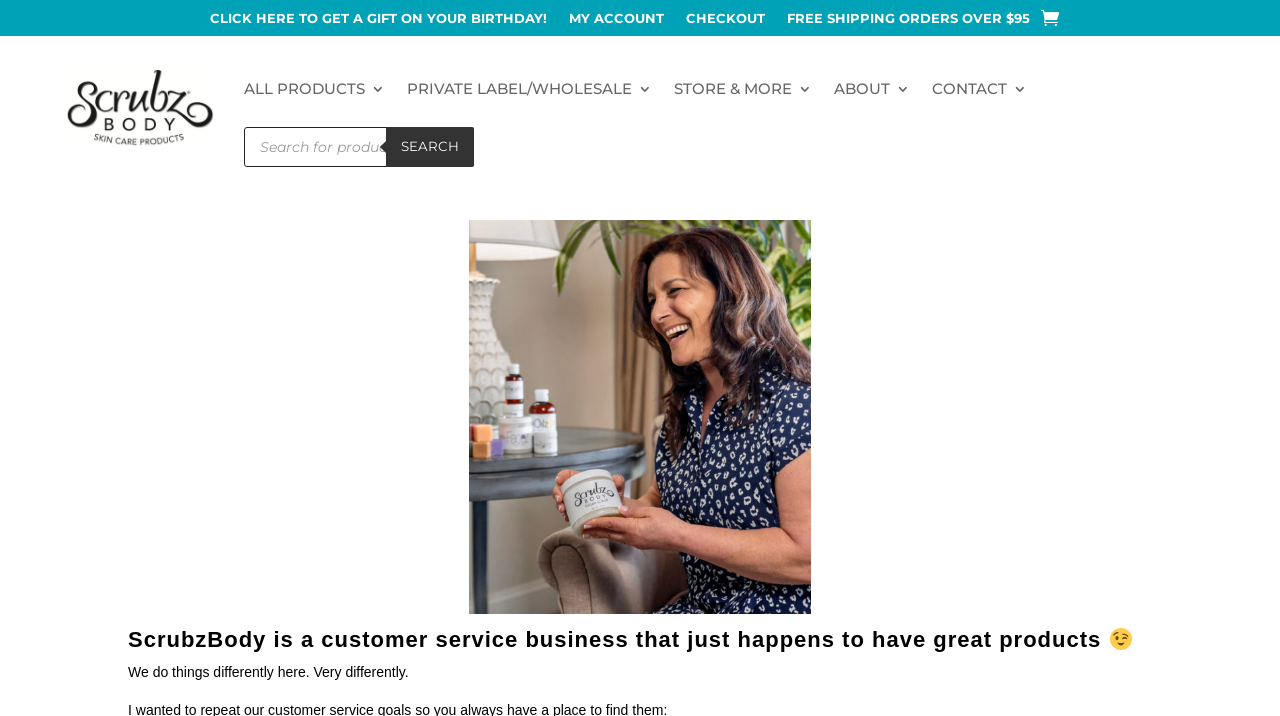Locate the bounding box coordinates of the element I should click to achieve the following instruction: "Check out".

[0.536, 0.015, 0.598, 0.046]